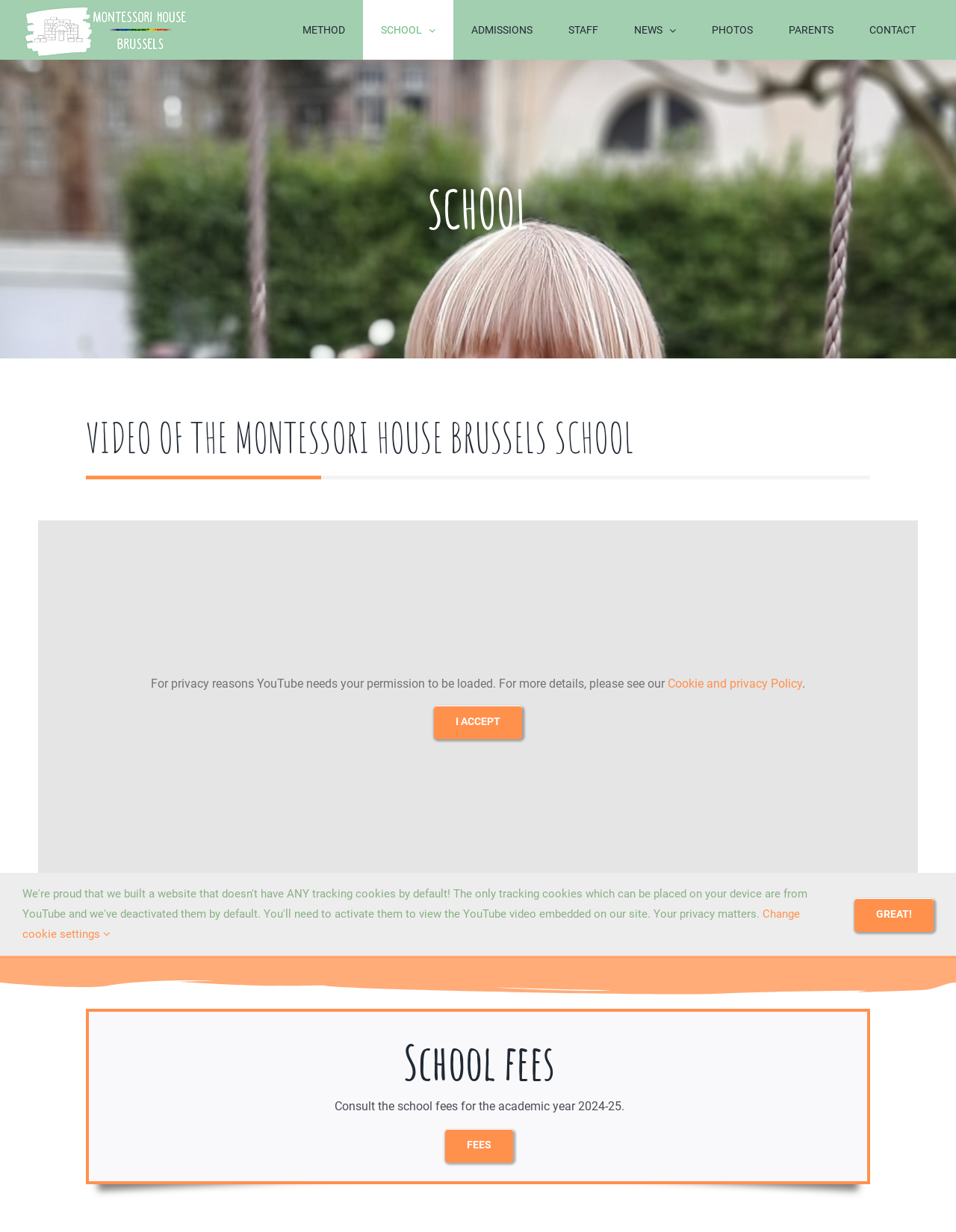Please provide the bounding box coordinates for the UI element as described: "Go to Top". The coordinates must be four floats between 0 and 1, represented as [left, top, right, bottom].

[0.904, 0.755, 0.941, 0.776]